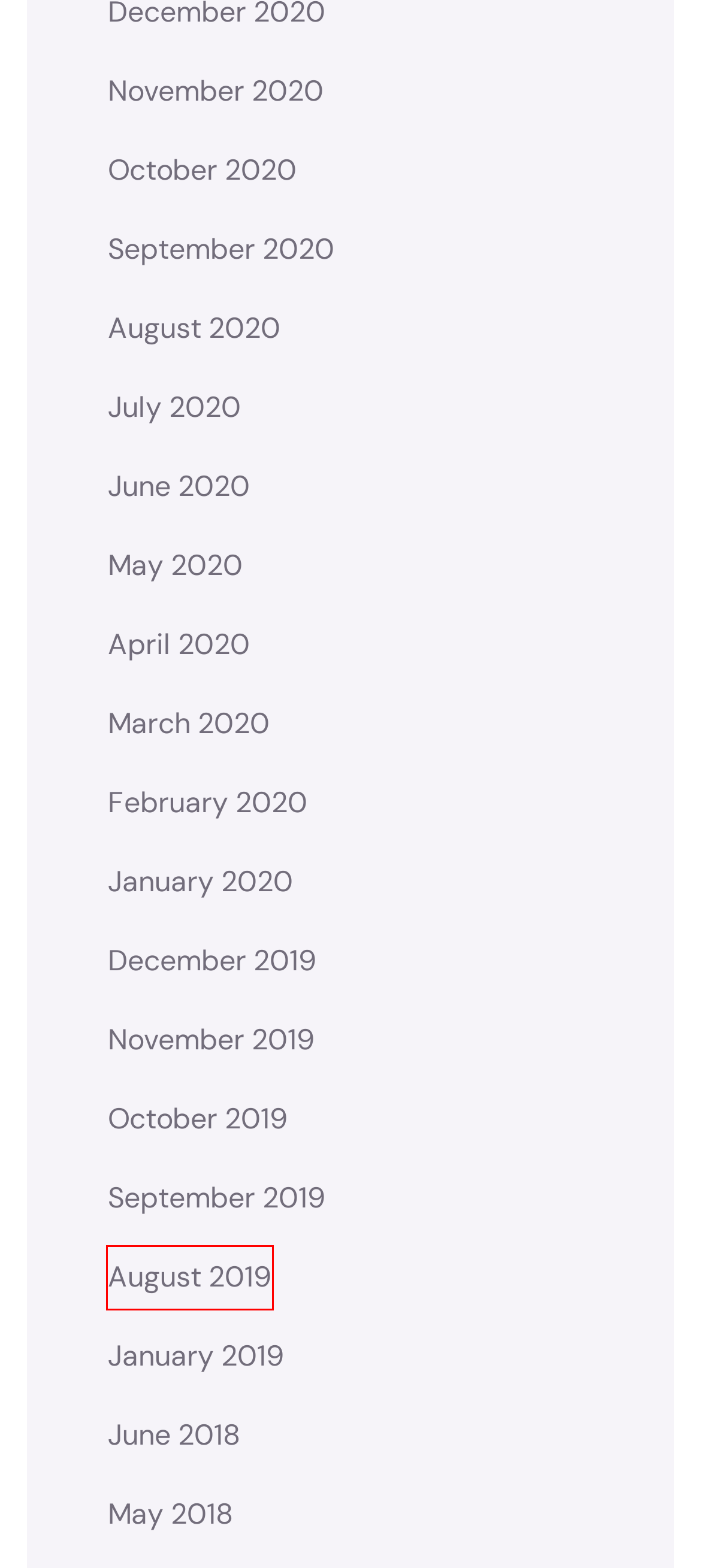You are presented with a screenshot of a webpage that includes a red bounding box around an element. Determine which webpage description best matches the page that results from clicking the element within the red bounding box. Here are the candidates:
A. December 2019 – Web And SEO Agency
B. May 2020 – Web And SEO Agency
C. August 2019 – Web And SEO Agency
D. January 2019 – Web And SEO Agency
E. August 2020 – Web And SEO Agency
F. September 2020 – Web And SEO Agency
G. November 2020 – Web And SEO Agency
H. May 2018 – Web And SEO Agency

C